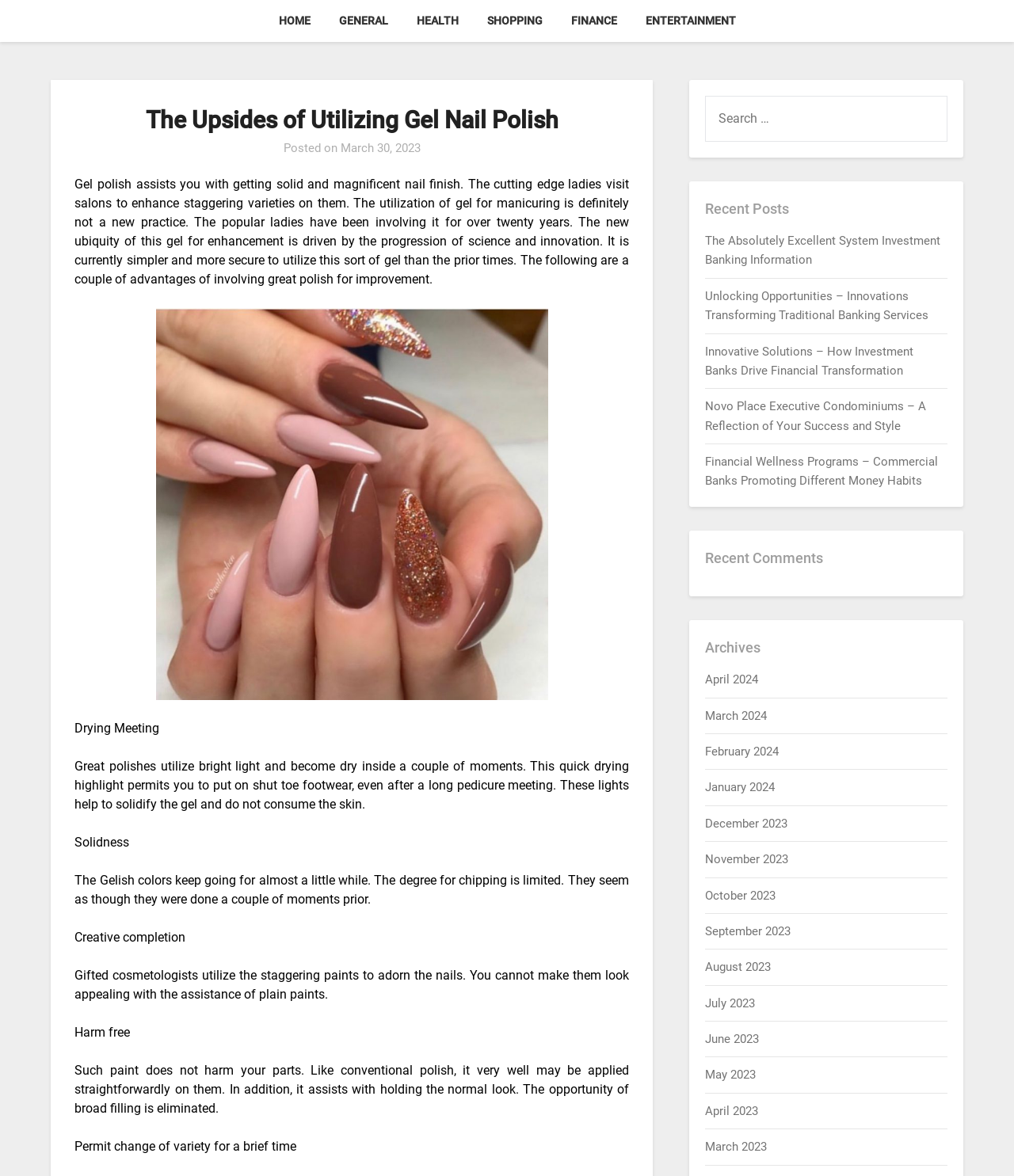Provide the bounding box for the UI element matching this description: "AES Therapy & Fitness".

None